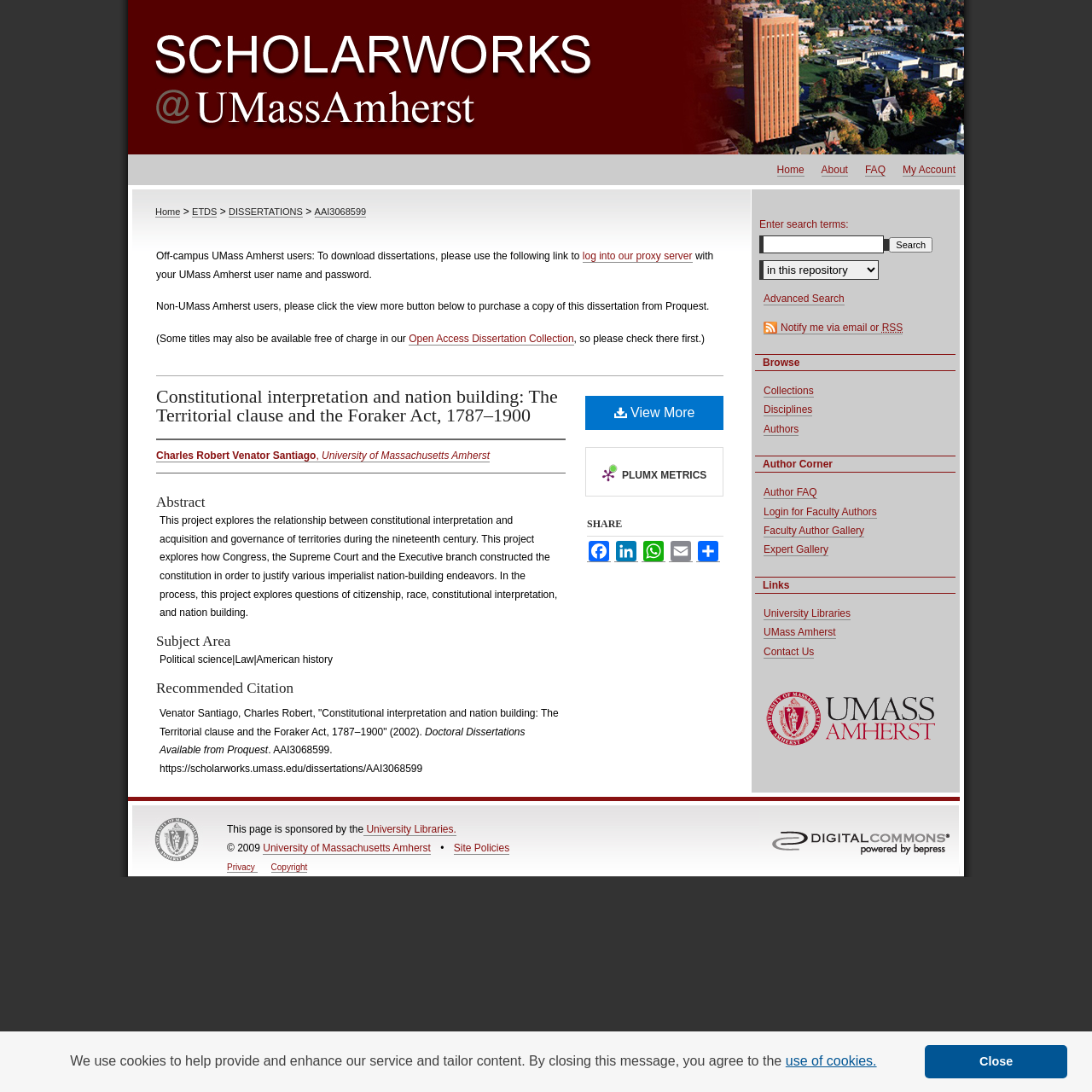What is the subject area of the dissertation?
Examine the image and provide an in-depth answer to the question.

I found the answer by looking at the heading 'Subject Area' and the corresponding text 'Political science|Law|American history'.